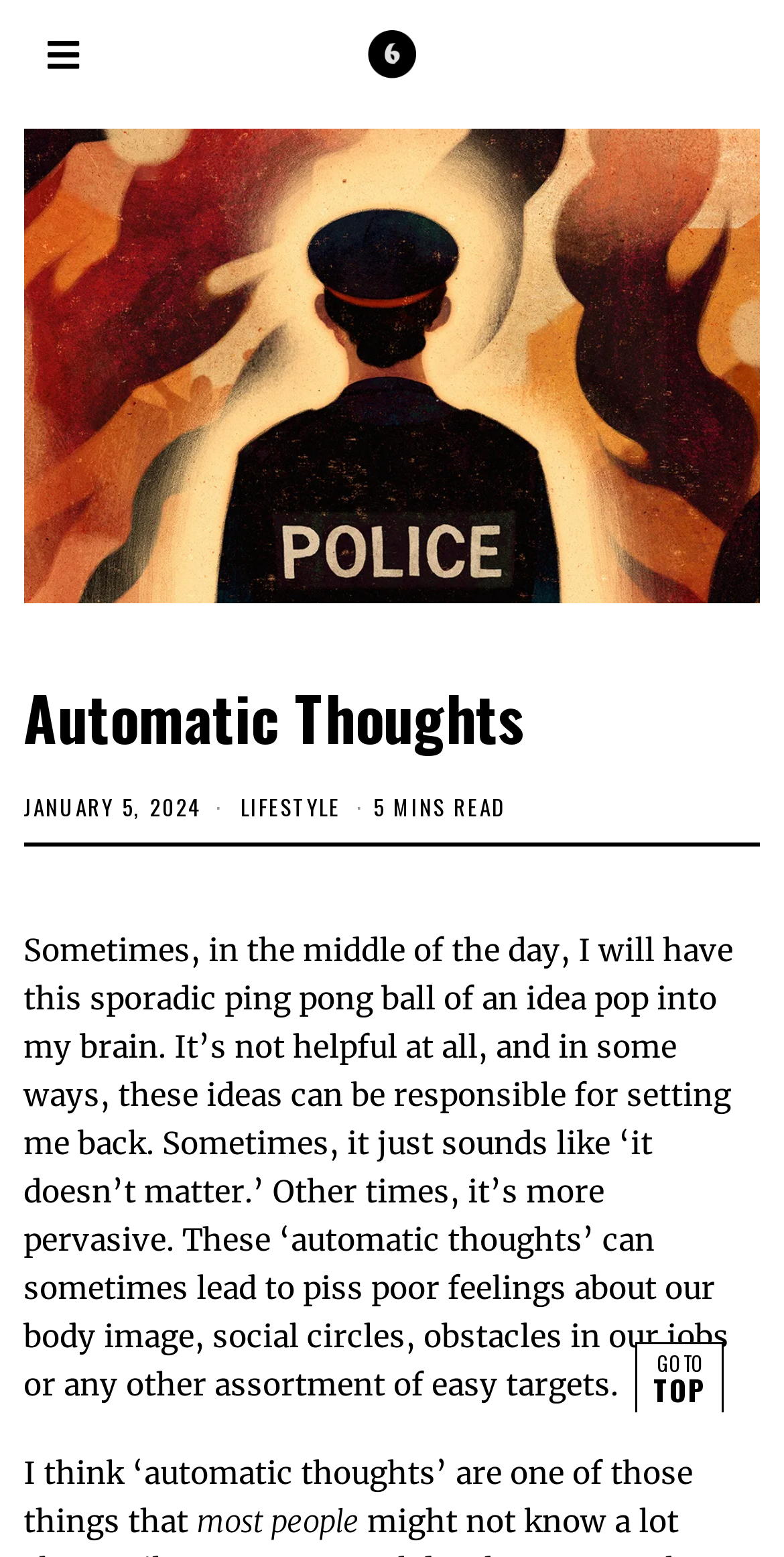What is the estimated reading time of the article?
Look at the image and answer with only one word or phrase.

5 MINS